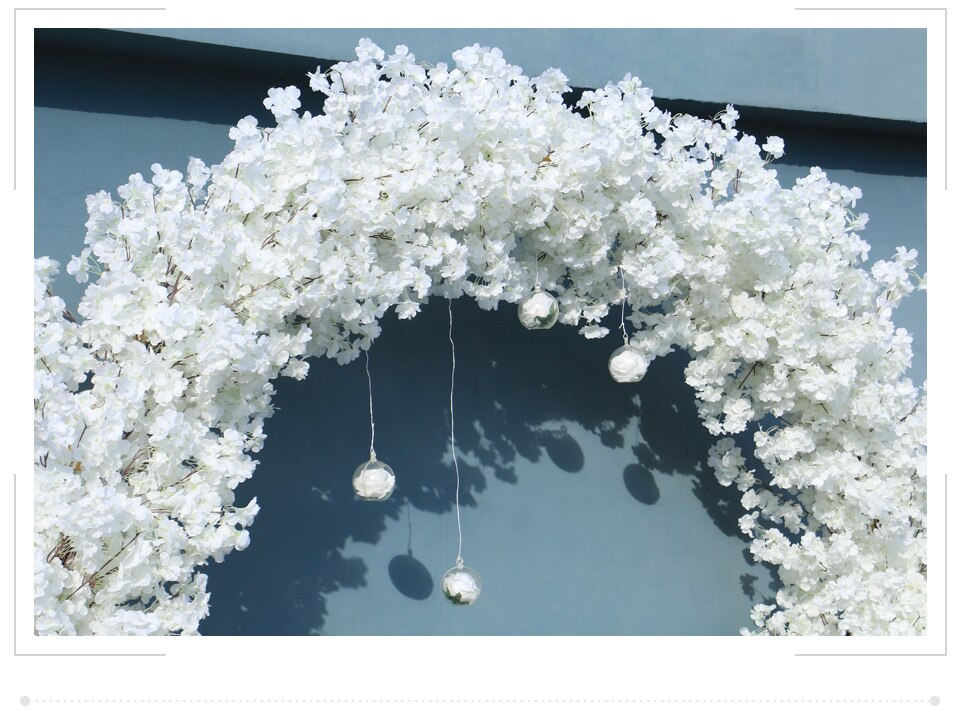What hangs from the arch?
Give a one-word or short phrase answer based on the image.

Glass orbs